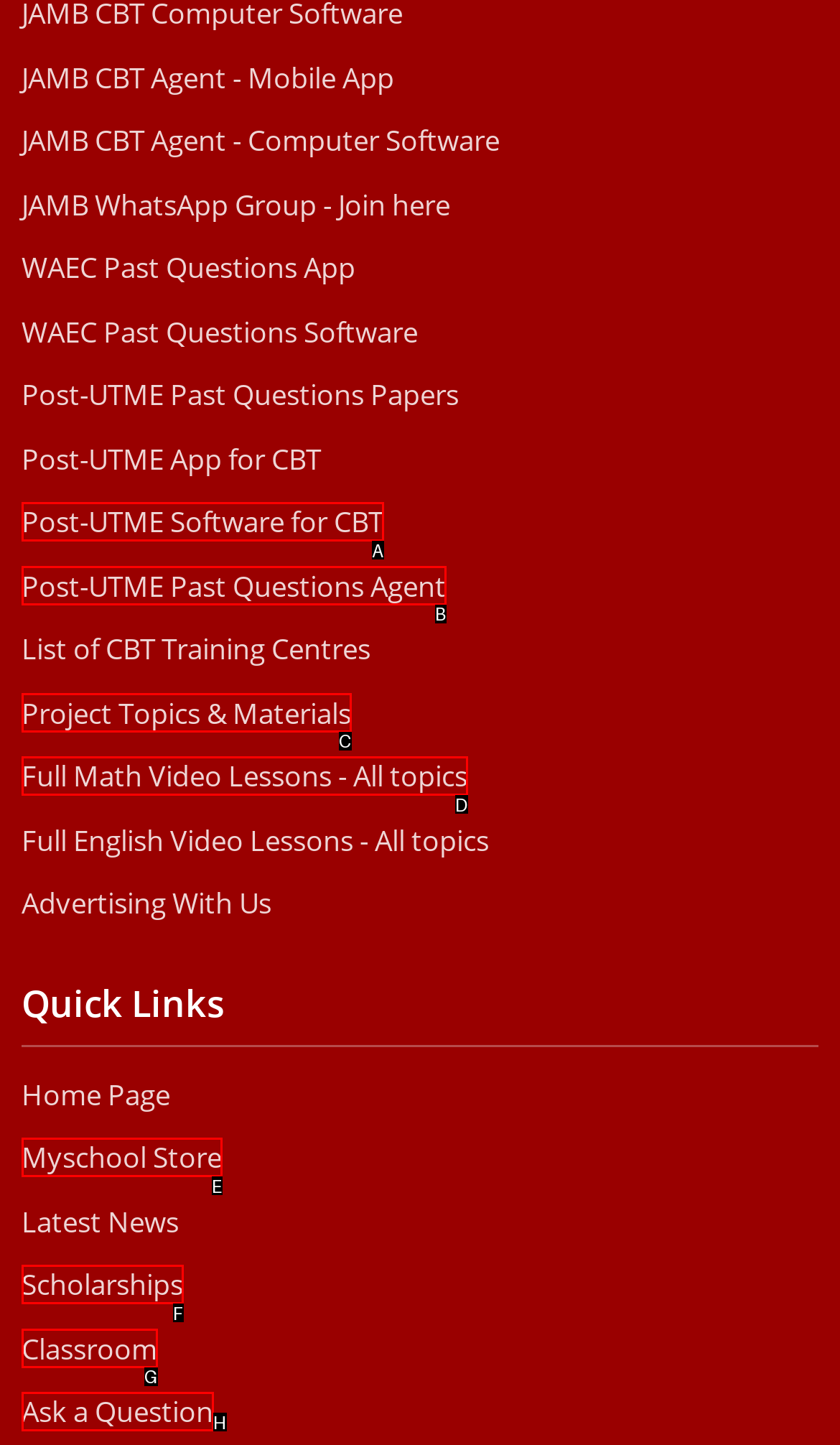Tell me the letter of the option that corresponds to the description: Classroom
Answer using the letter from the given choices directly.

G